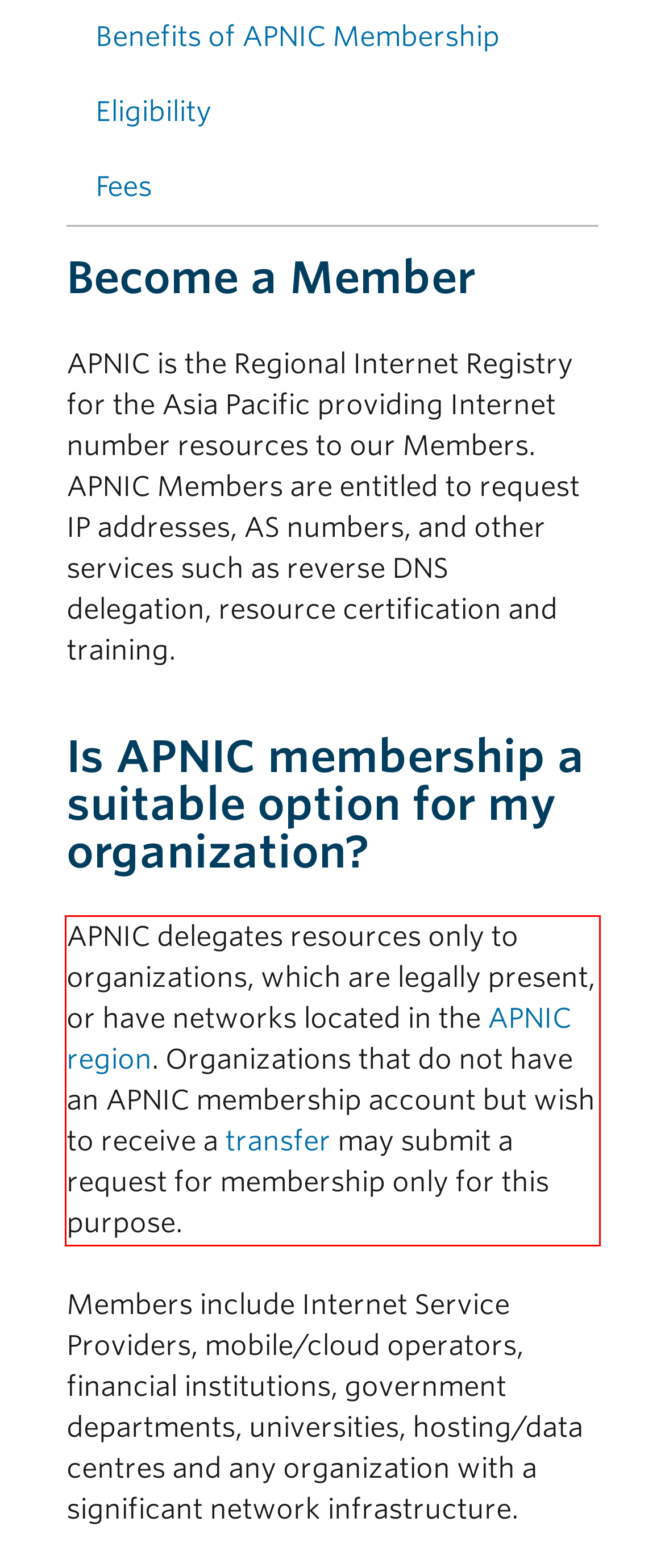Examine the screenshot of the webpage, locate the red bounding box, and perform OCR to extract the text contained within it.

APNIC delegates resources only to organizations, which are legally present, or have networks located in the APNIC region. Organizations that do not have an APNIC membership account but wish to receive a transfer may submit a request for membership only for this purpose.